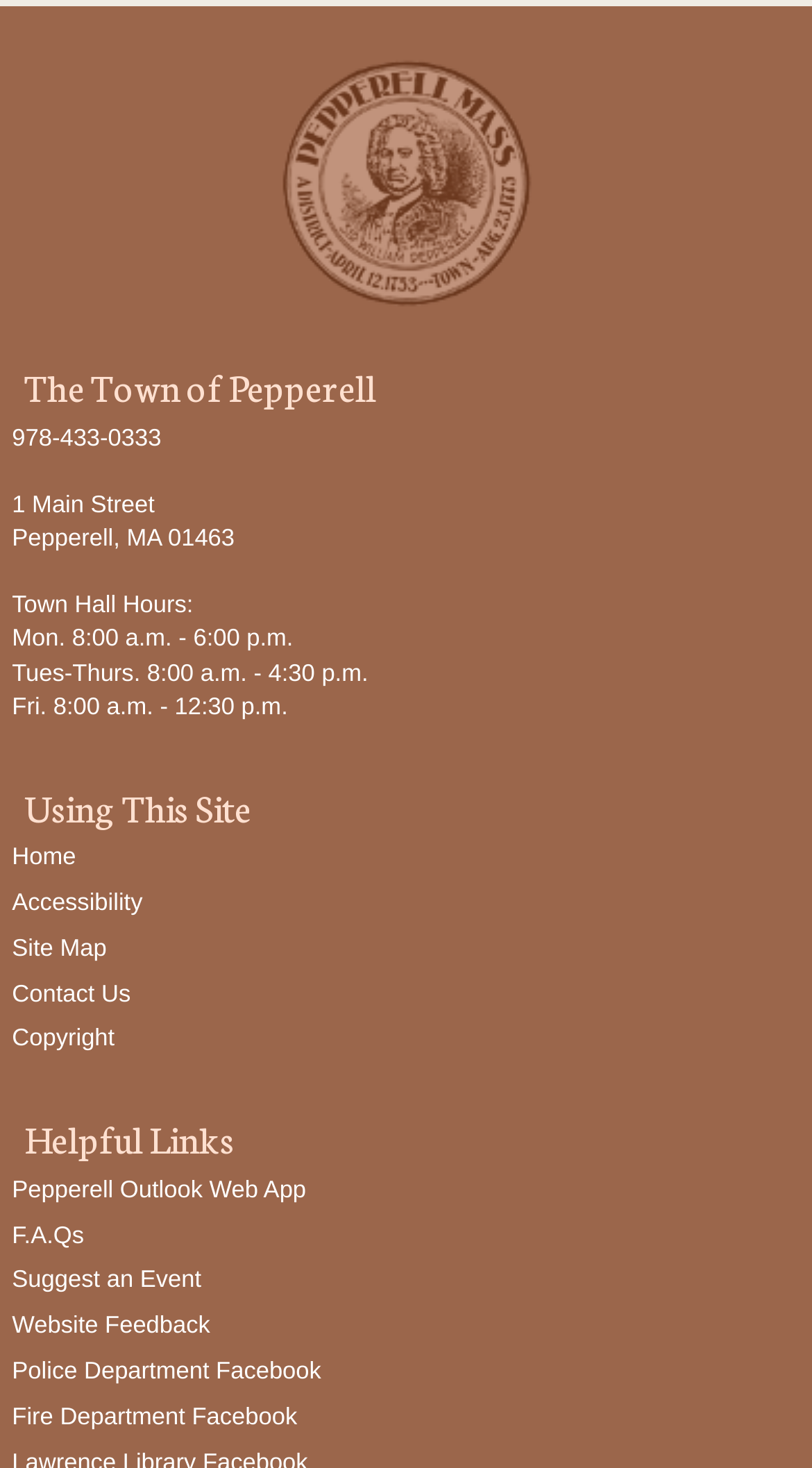What is the title of the region that contains the Town Hall hours?
Give a one-word or short phrase answer based on the image.

The Town of Pepperell